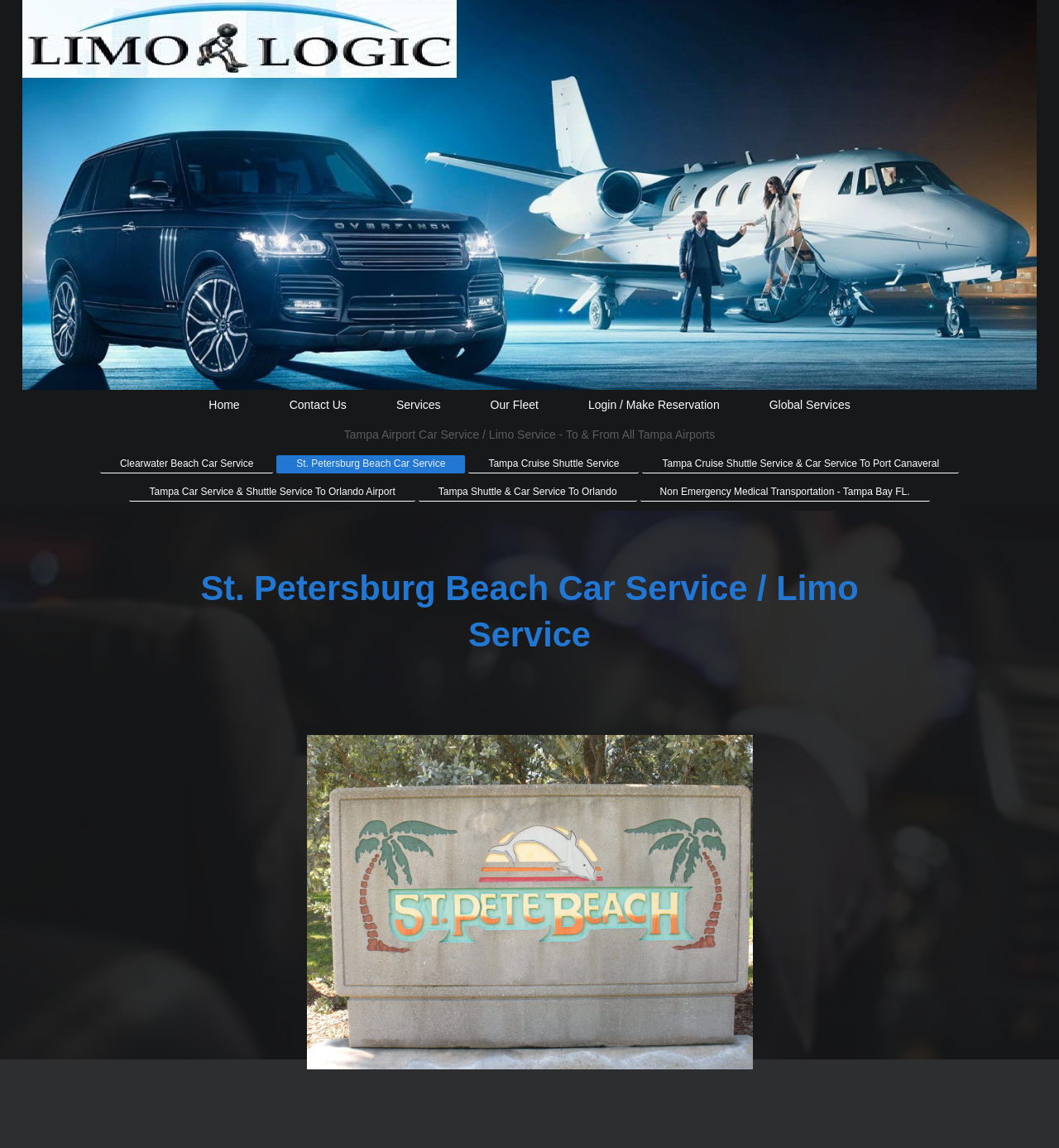What is the location of the car service?
Please ensure your answer to the question is detailed and covers all necessary aspects.

I determined the location of the car service by looking at the heading 'St. Petersburg Beach Car Service / Limo Service' and the links related to St. Petersburg Beach.